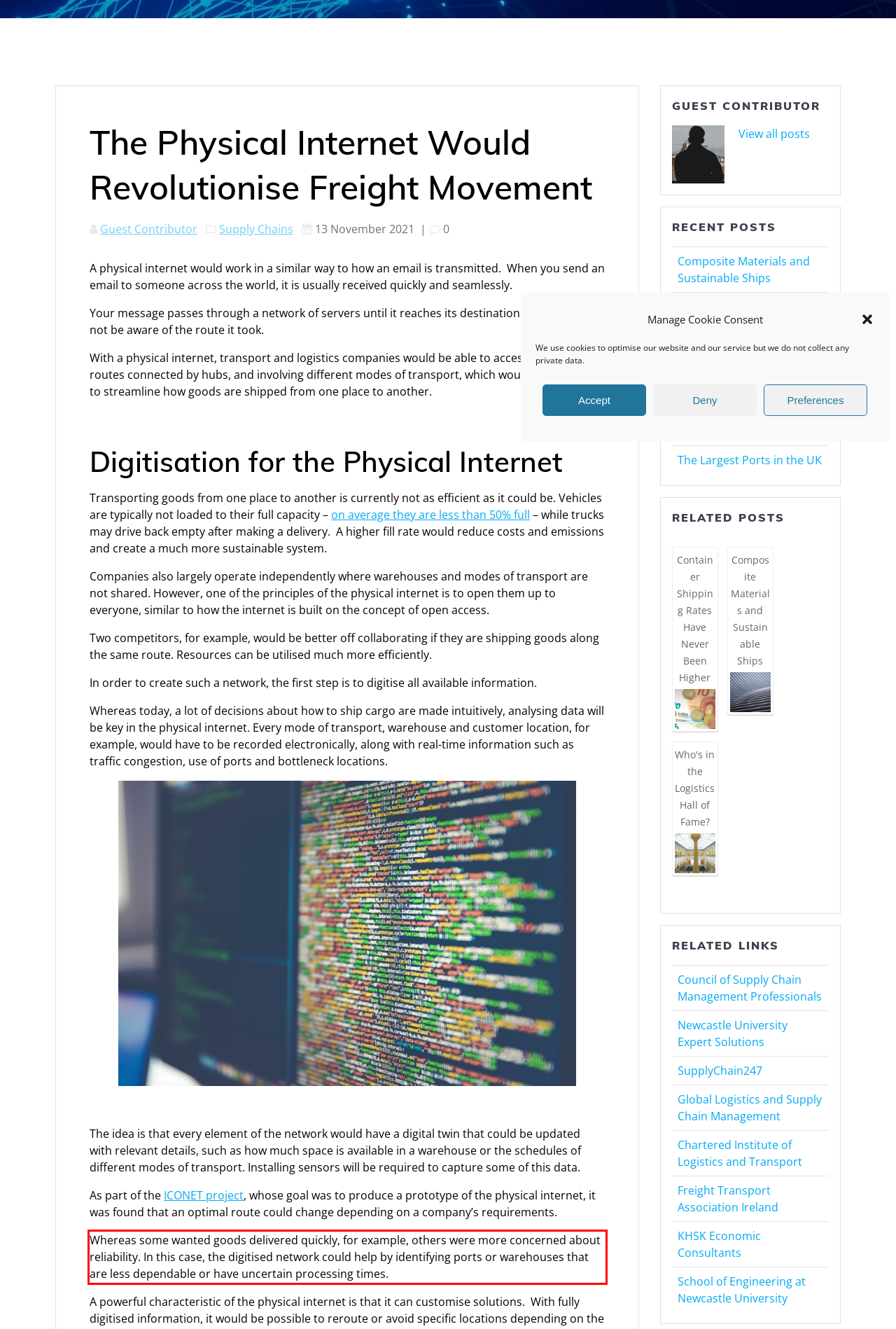You are given a screenshot showing a webpage with a red bounding box. Perform OCR to capture the text within the red bounding box.

Whereas some wanted goods delivered quickly, for example, others were more concerned about reliability. In this case, the digitised network could help by identifying ports or warehouses that are less dependable or have uncertain processing times.